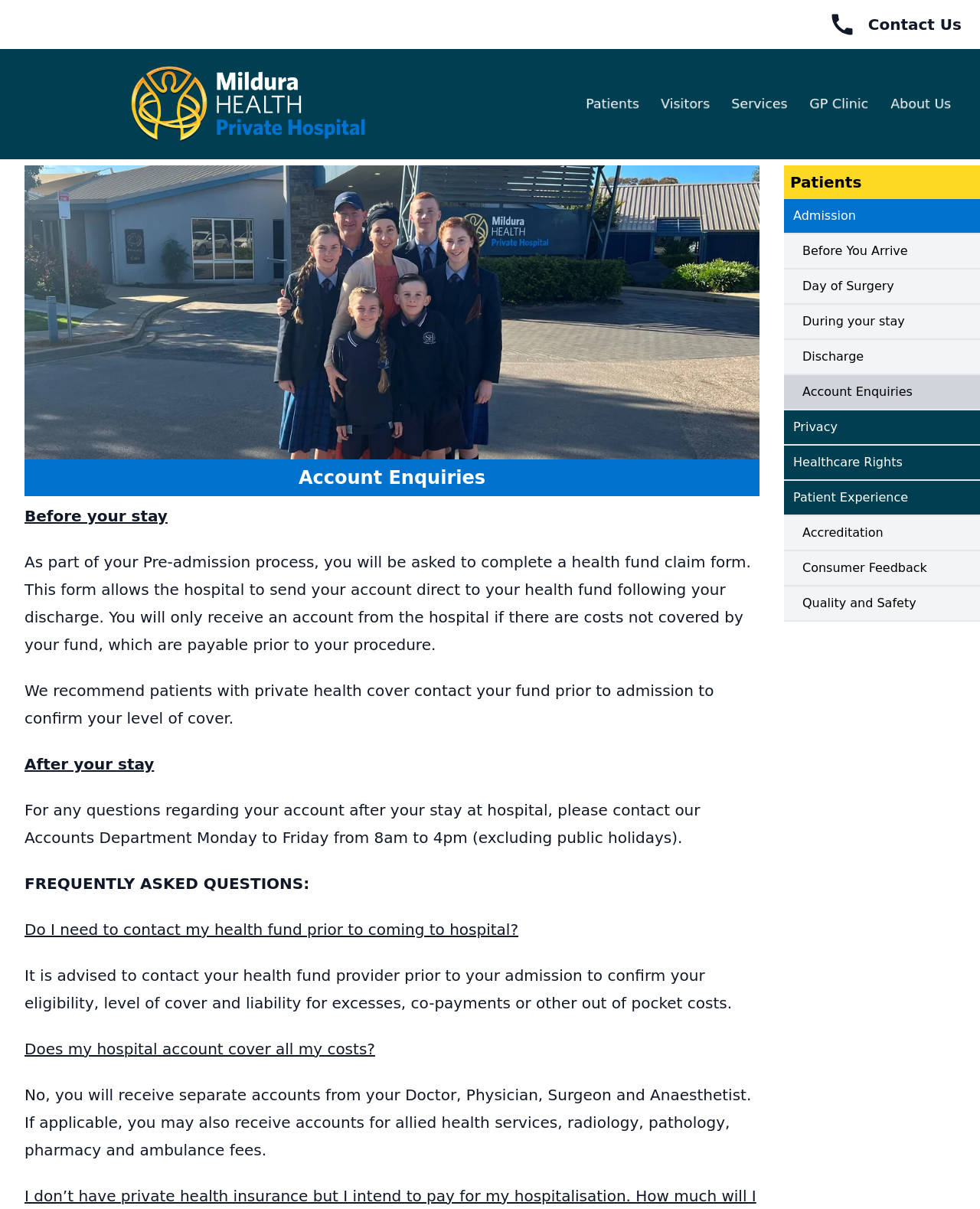Give a concise answer of one word or phrase to the question: 
What is the name of the hospital?

Mildura Health Private Hospital